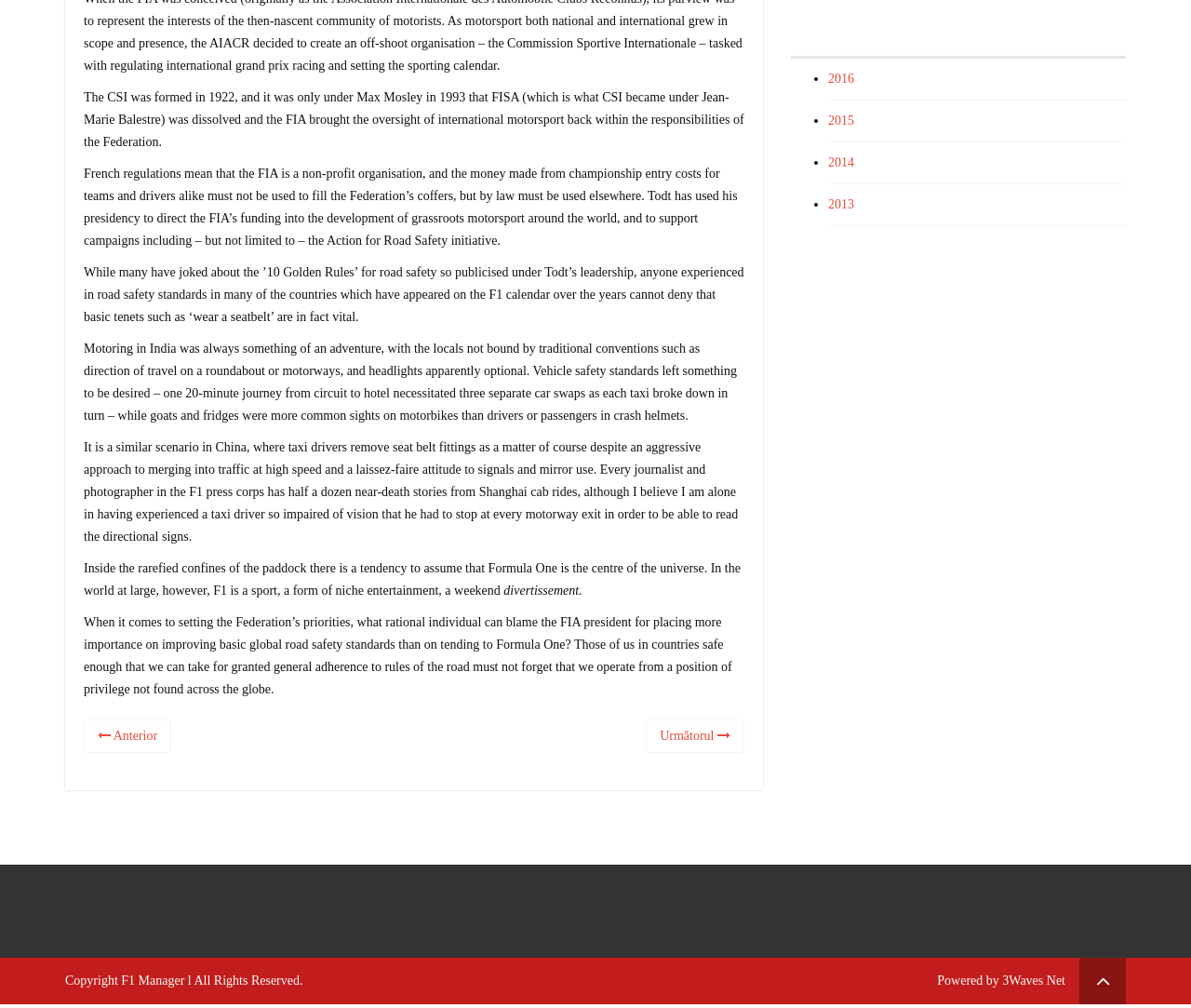Using the element description provided, determine the bounding box coordinates in the format (top-left x, top-left y, bottom-right x, bottom-right y). Ensure that all values are floating point numbers between 0 and 1. Element description: 3Waves Net

[0.842, 0.966, 0.895, 0.98]